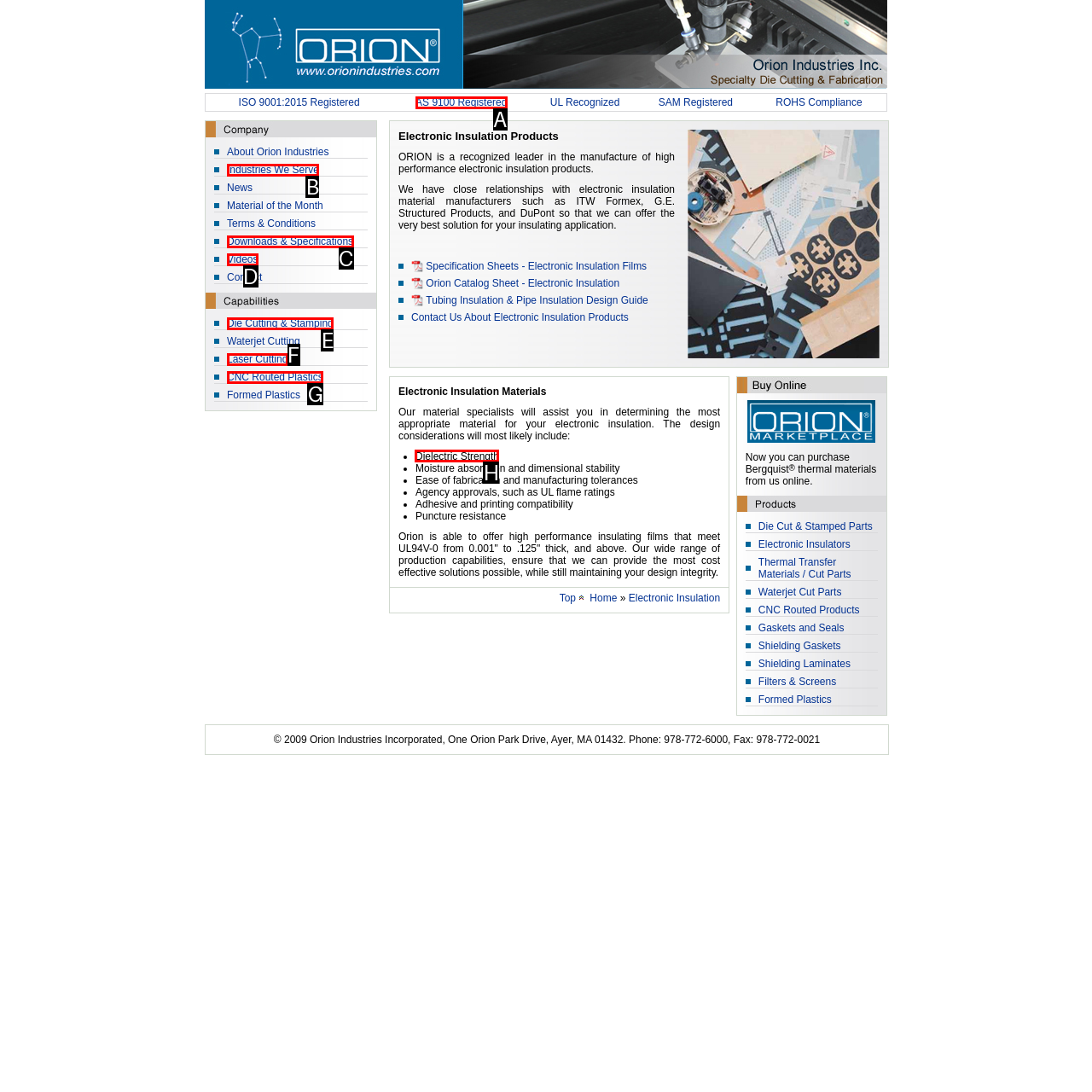Identify the correct option to click in order to accomplish the task: Read about 'Dielectric Strength' Provide your answer with the letter of the selected choice.

H